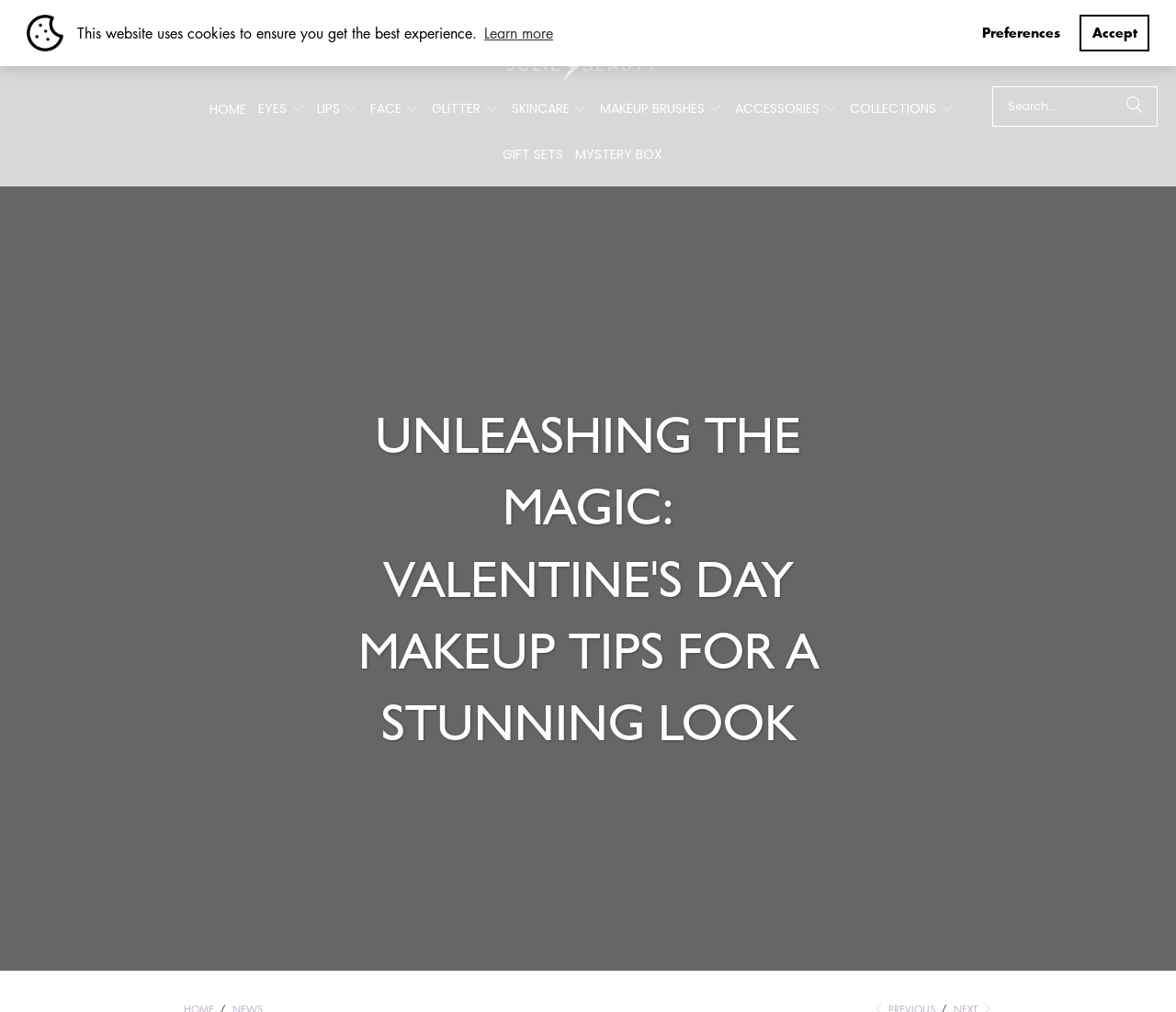Use one word or a short phrase to answer the question provided: 
What type of content is available in the 'GIFT SETS' section?

Gift Sets